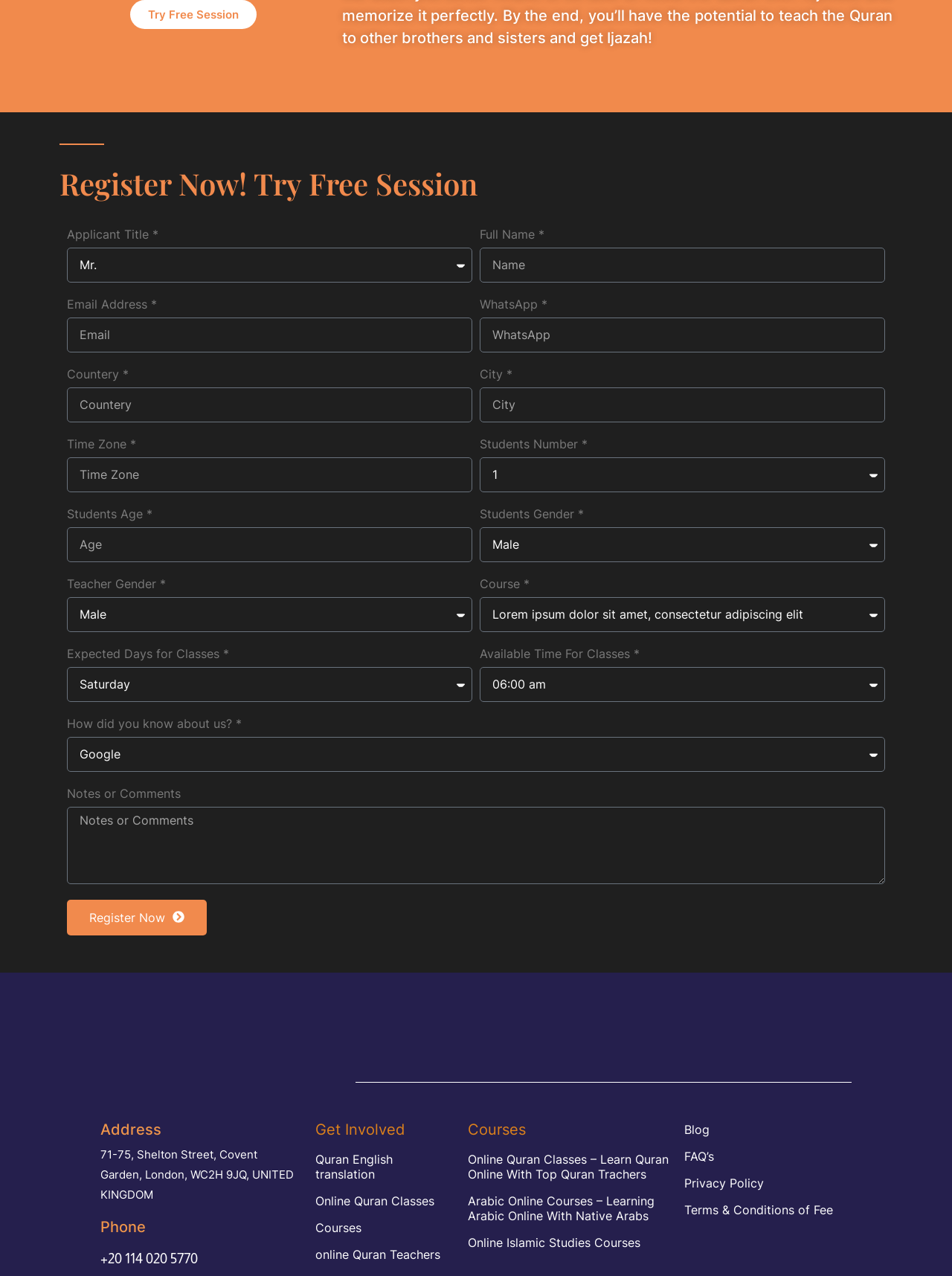Provide your answer to the question using just one word or phrase: What information is required to register?

Personal and course details